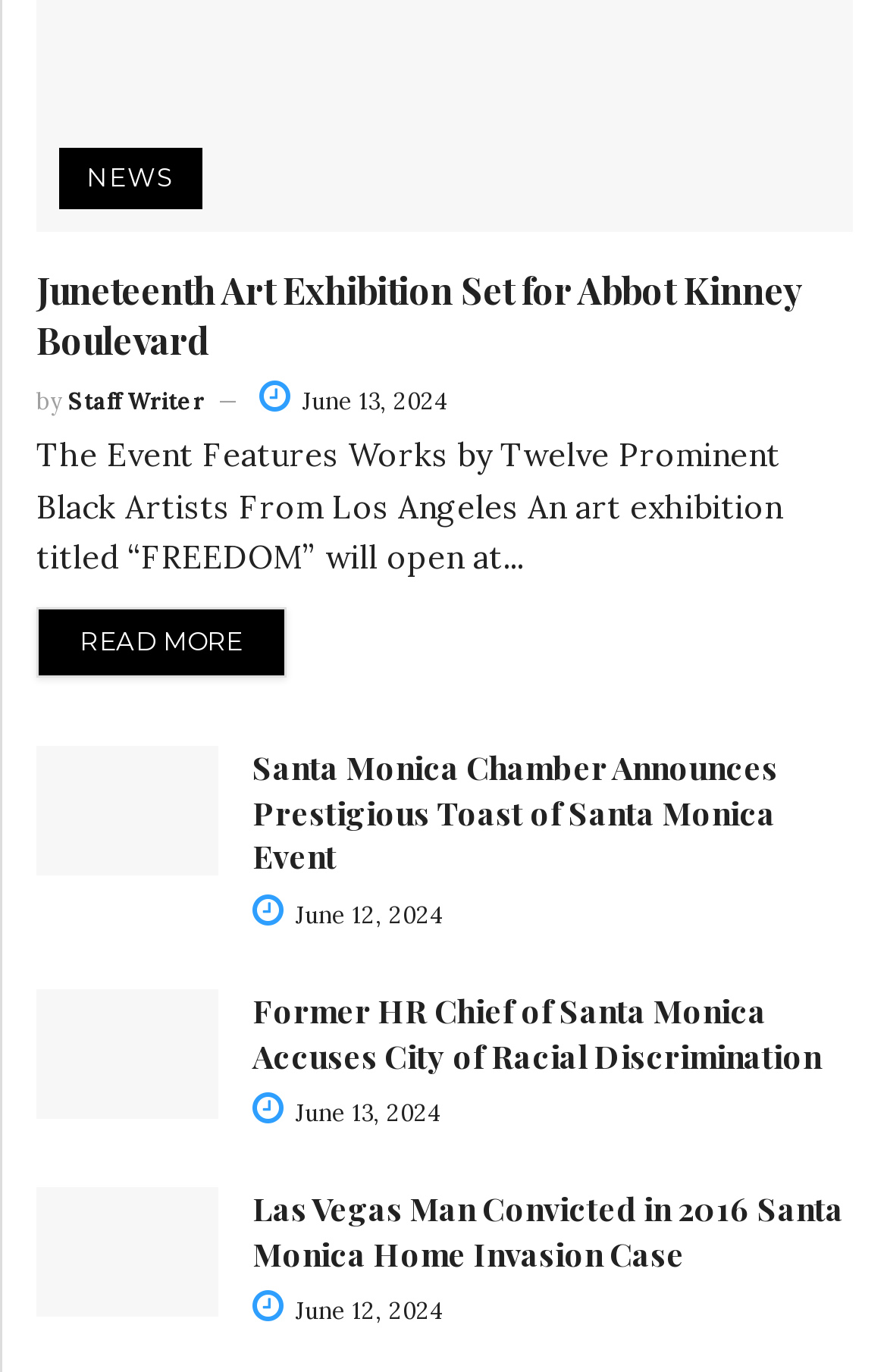Locate the bounding box coordinates of the area where you should click to accomplish the instruction: "Get details about Las Vegas Man Convicted in 2016 Santa Monica Home Invasion Case".

[0.041, 0.865, 0.246, 0.96]